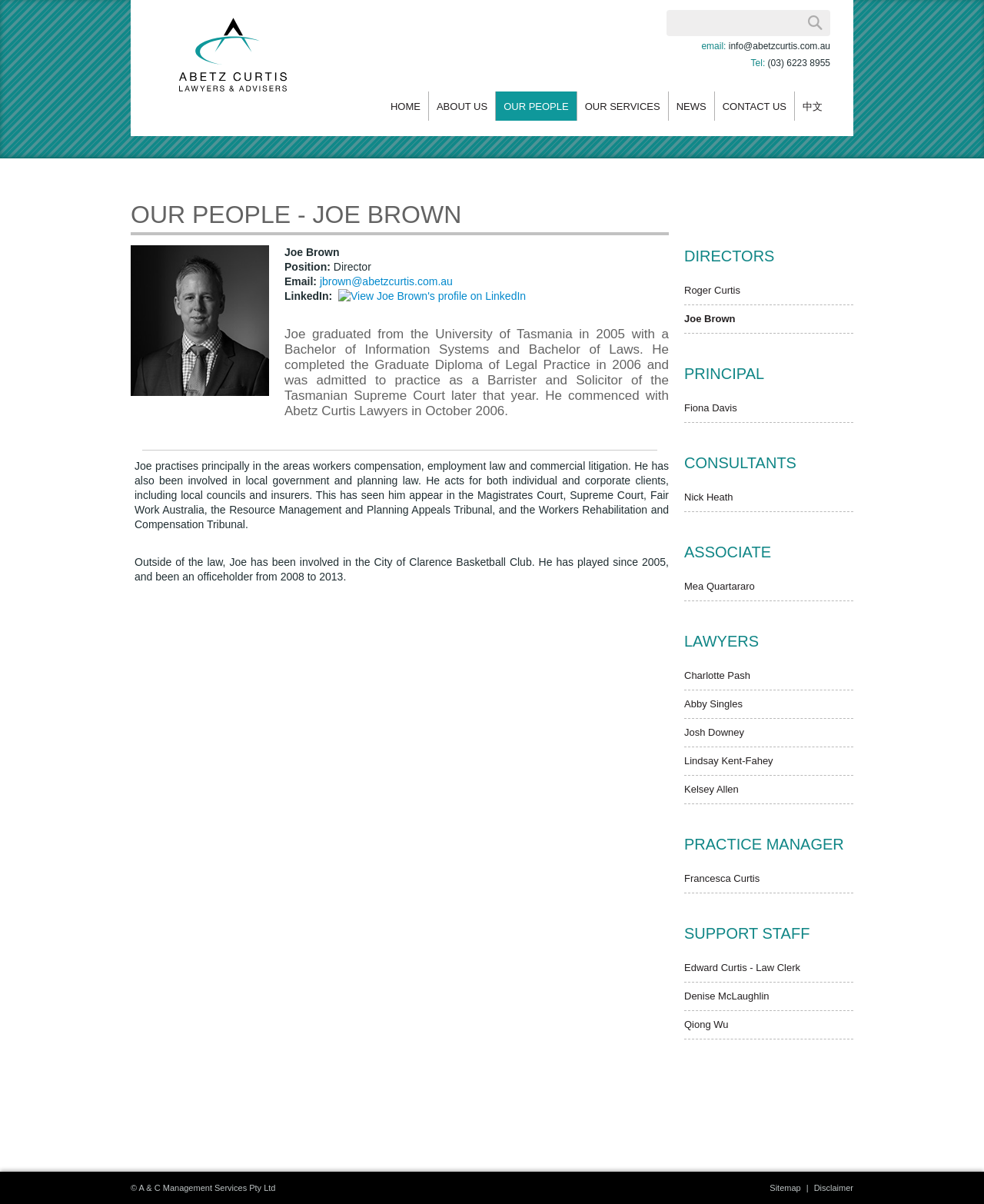Please examine the image and provide a detailed answer to the question: What is the name of the law firm?

The name of the law firm can be found in the heading element 'Abetz Curtis' with bounding box coordinates [0.148, 0.011, 0.305, 0.073]. This is likely the name of the law firm as it is prominently displayed at the top of the webpage.